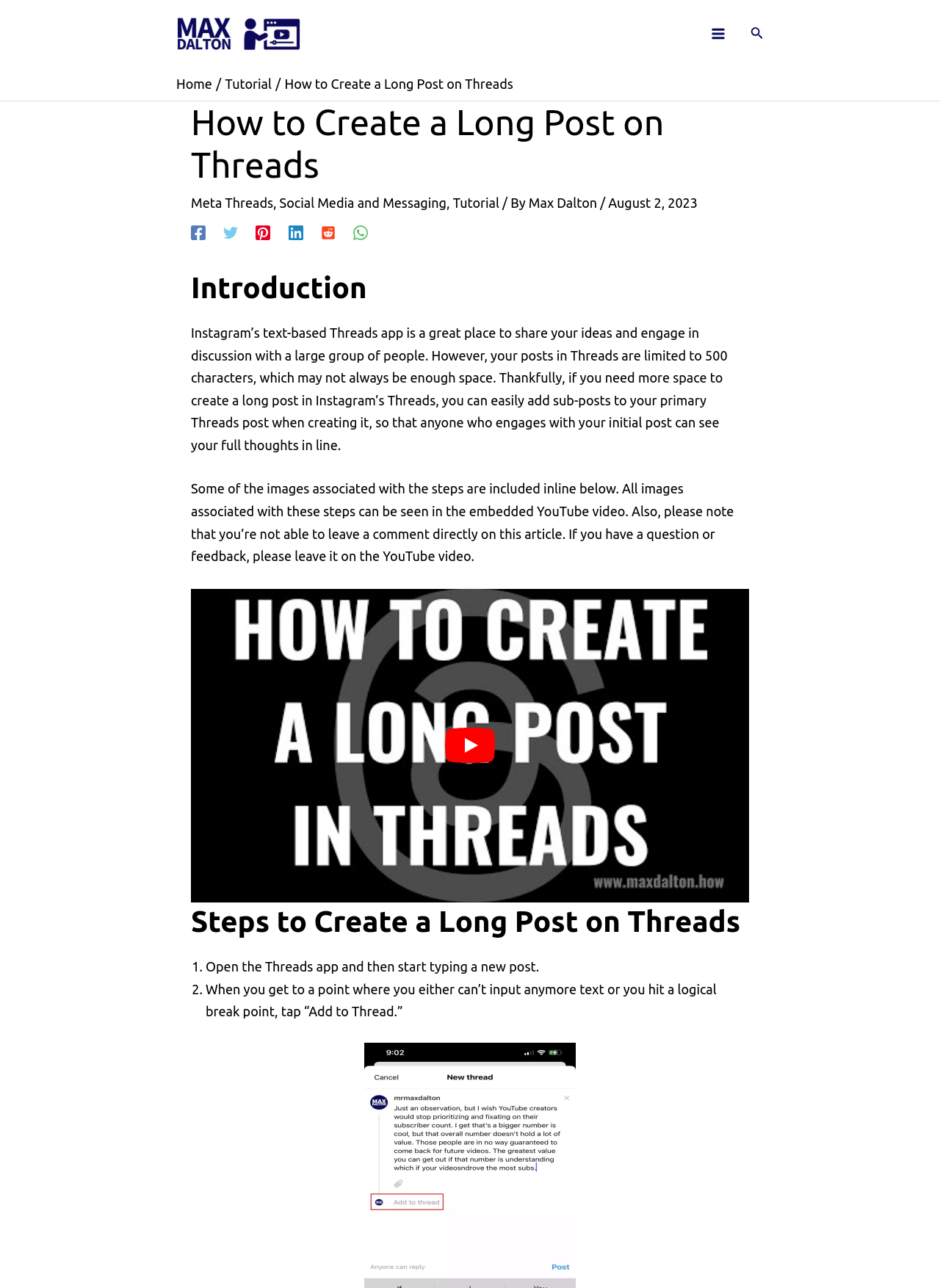What is the author's name of this tutorial?
Give a detailed explanation using the information visible in the image.

The webpage credits the author of this tutorial as Max Dalton, and provides a link to the author's profile.